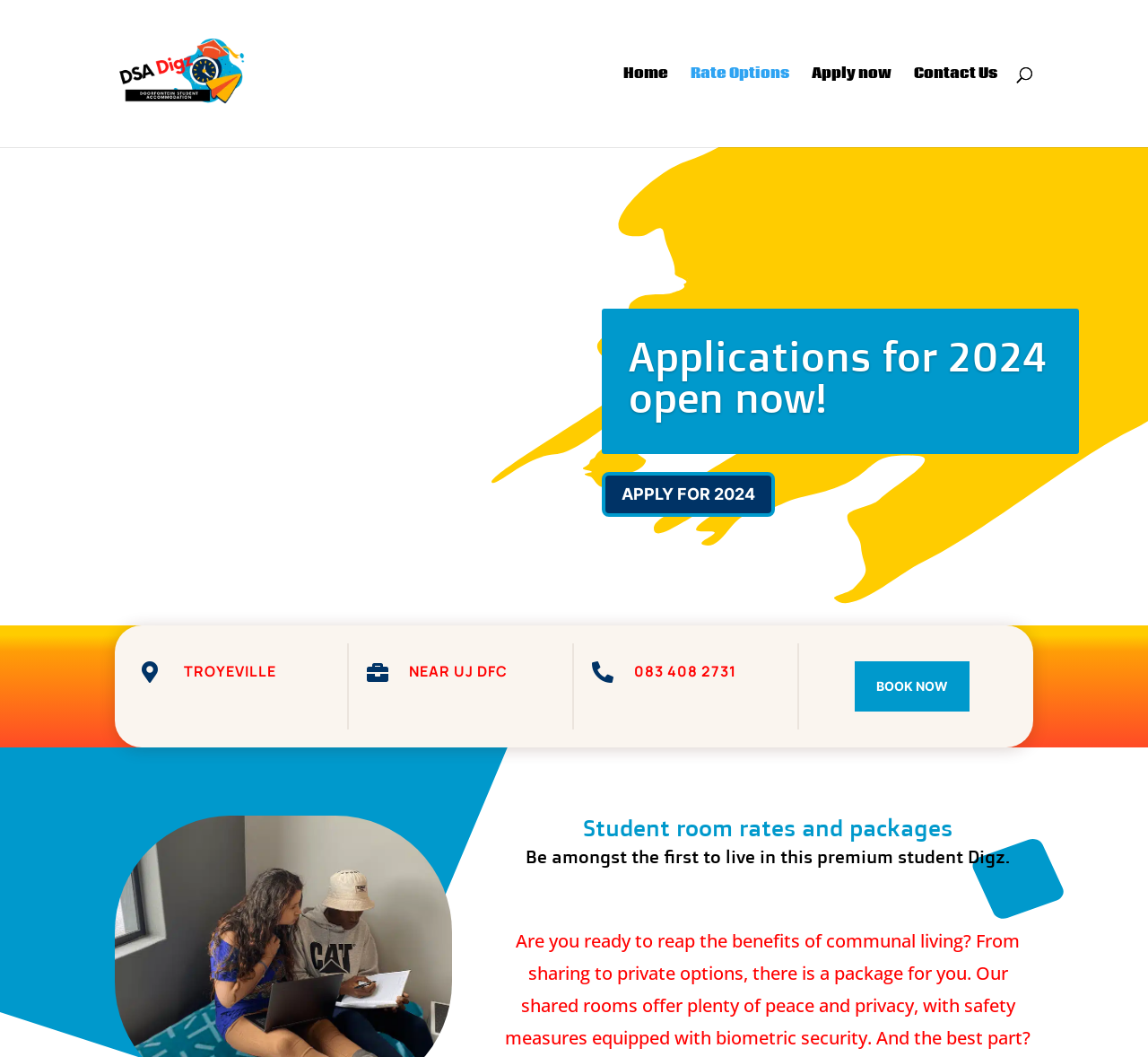Bounding box coordinates are specified in the format (top-left x, top-left y, bottom-right x, bottom-right y). All values are floating point numbers bounded between 0 and 1. Please provide the bounding box coordinate of the region this sentence describes: Book Now

[0.744, 0.625, 0.844, 0.673]